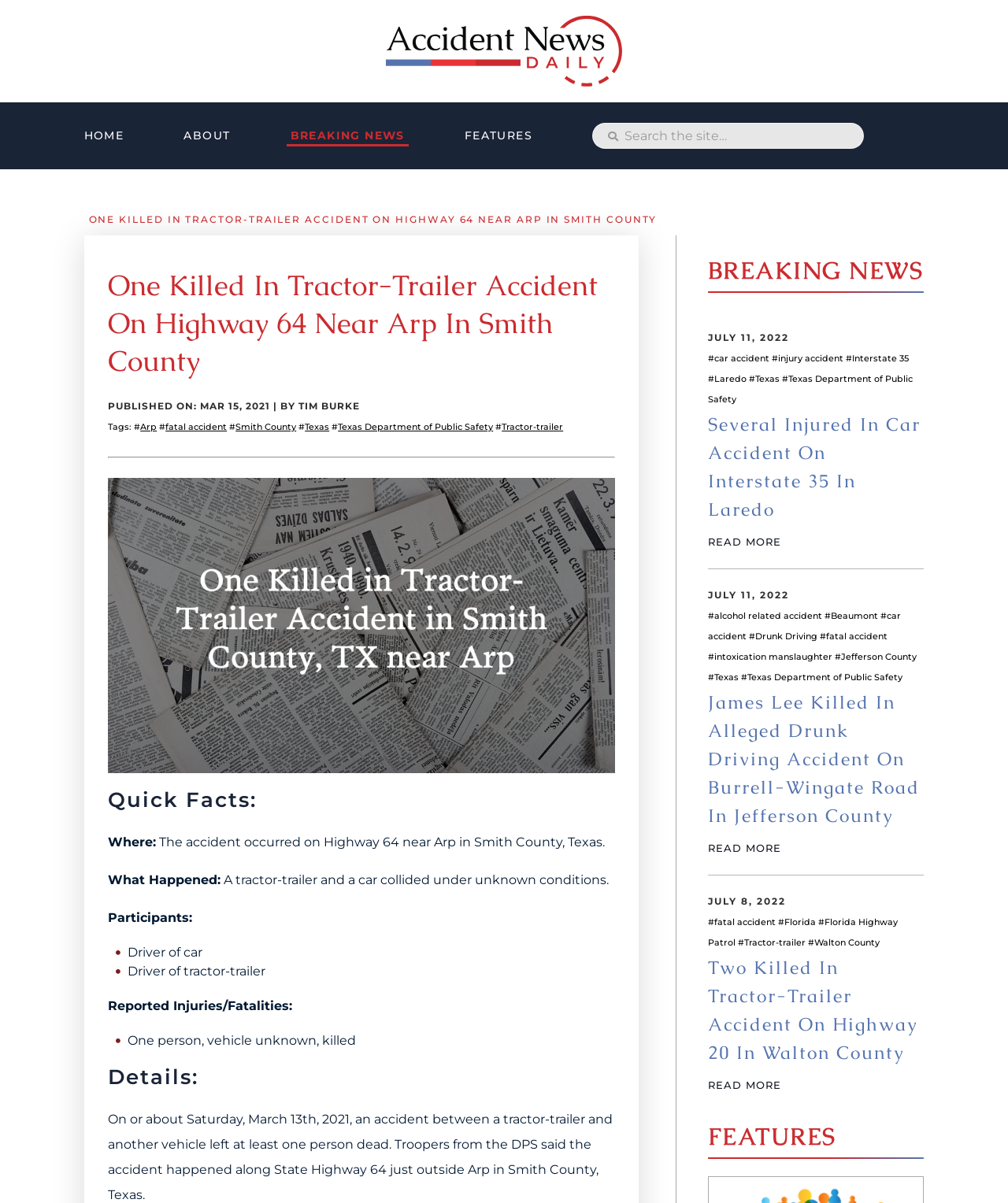What is the location of the accident described in the first article?
Use the image to give a comprehensive and detailed response to the question.

I found the first article on the webpage, which has a heading 'One Killed in Tractor-Trailer Accident on Highway 64 near Arp in Smith County'. The location of the accident is mentioned in this heading.